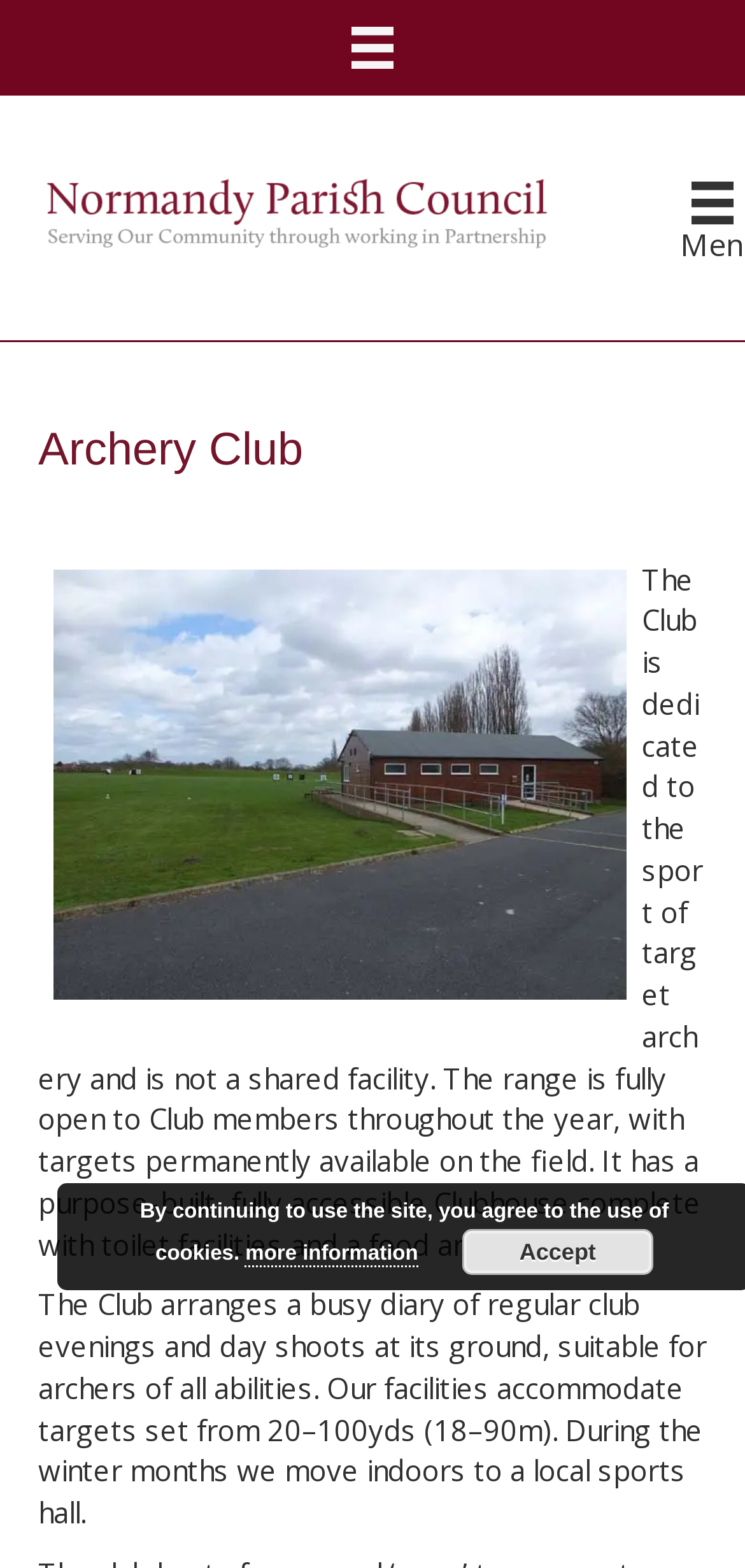What is the sport focused on in this club?
Using the visual information, respond with a single word or phrase.

target archery